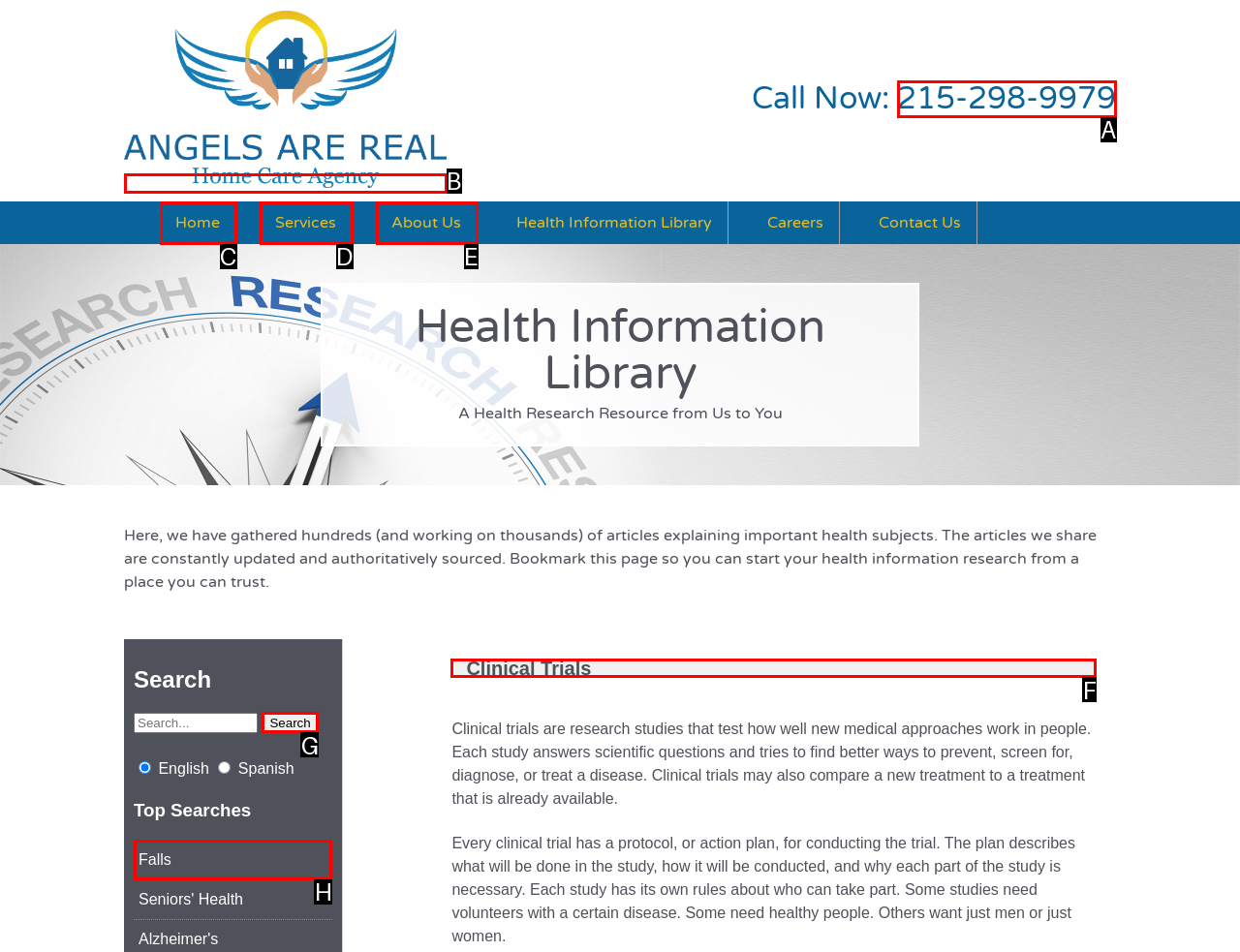Which UI element should you click on to achieve the following task: Read about clinical trials? Provide the letter of the correct option.

F